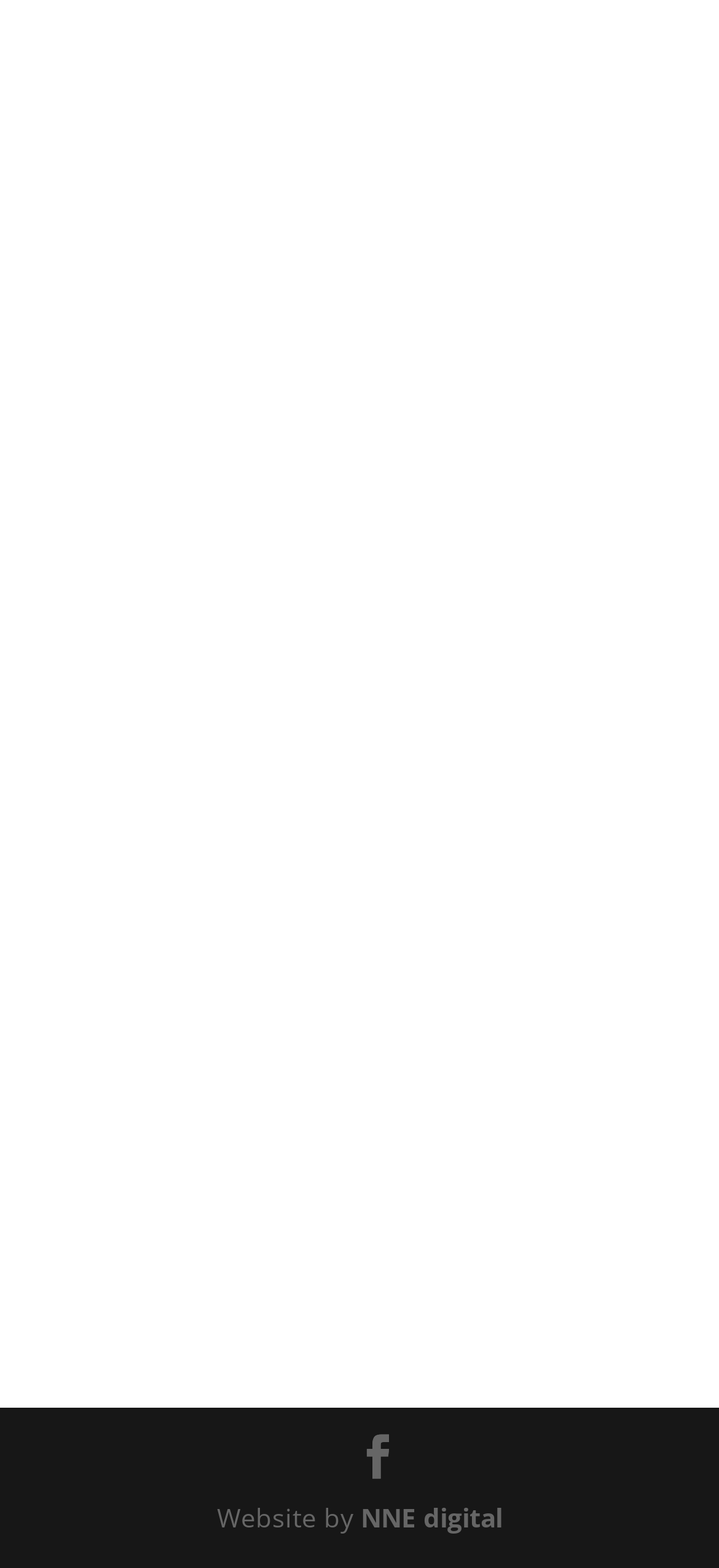What is the address of Route 10 Auto, Inc.?
We need a detailed and exhaustive answer to the question. Please elaborate.

I found the 'Visit Us' section on the webpage, which lists the address of Route 10 Auto, Inc. as 665 W Swanzey Rd, Swanzey, NH 03446.